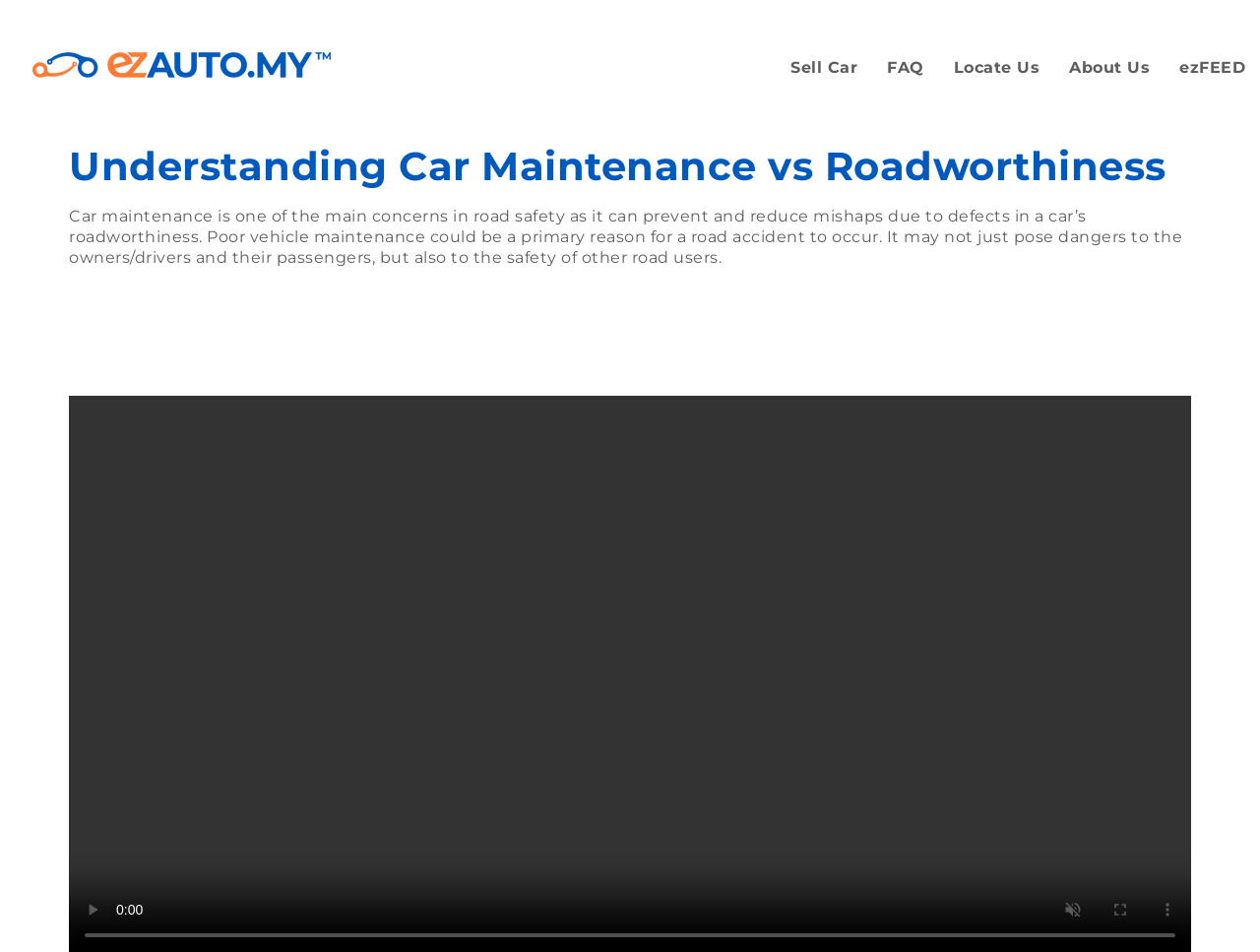What is the purpose of car maintenance?
Please provide a single word or phrase as the answer based on the screenshot.

Prevent mishaps